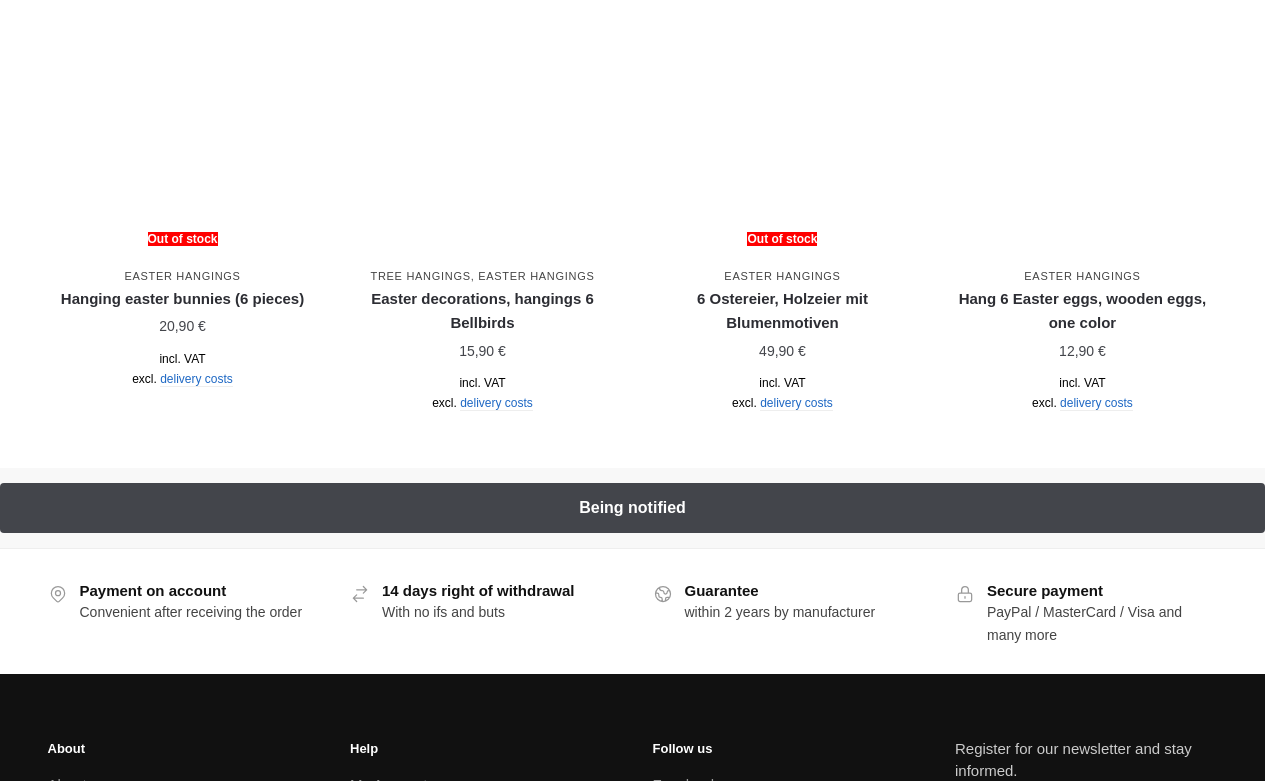How many pieces are in the hanging Easter bunnies?
Based on the image, give a concise answer in the form of a single word or short phrase.

6